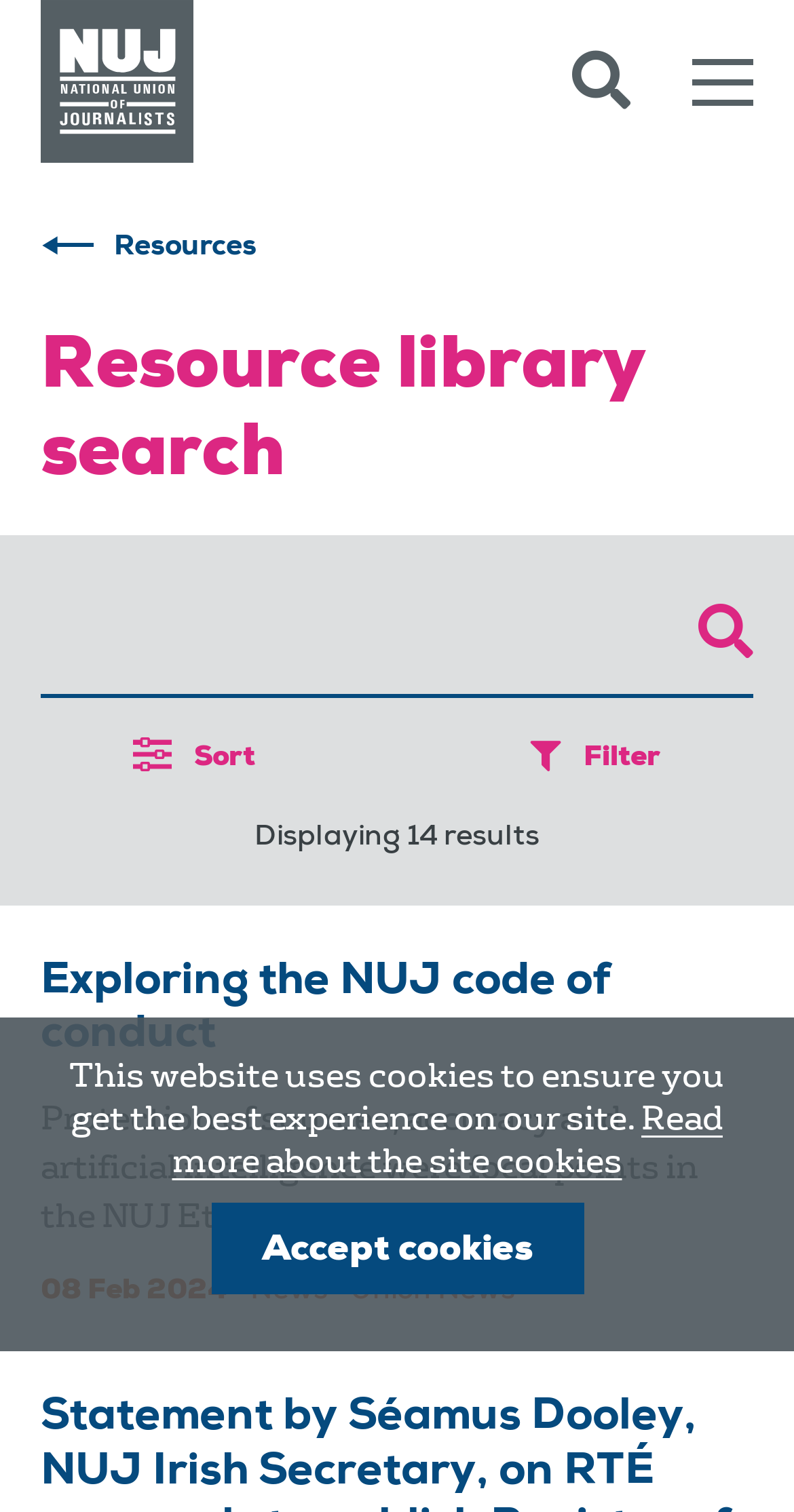Determine the bounding box coordinates for the area that needs to be clicked to fulfill this task: "Sort the results". The coordinates must be given as four float numbers between 0 and 1, i.e., [left, top, right, bottom].

[0.167, 0.488, 0.321, 0.514]